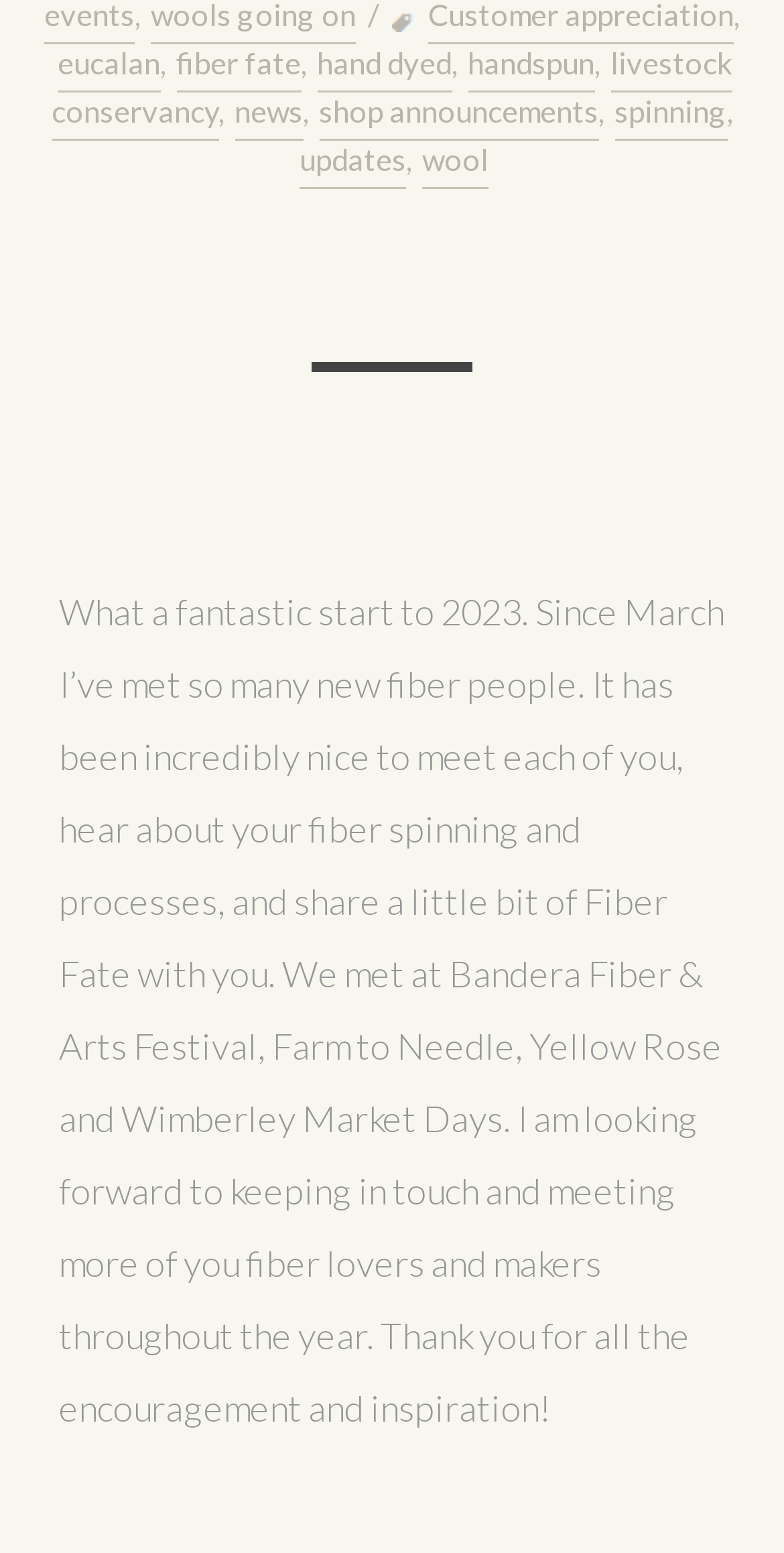Given the following UI element description: "updates", find the bounding box coordinates in the webpage screenshot.

[0.382, 0.091, 0.518, 0.122]